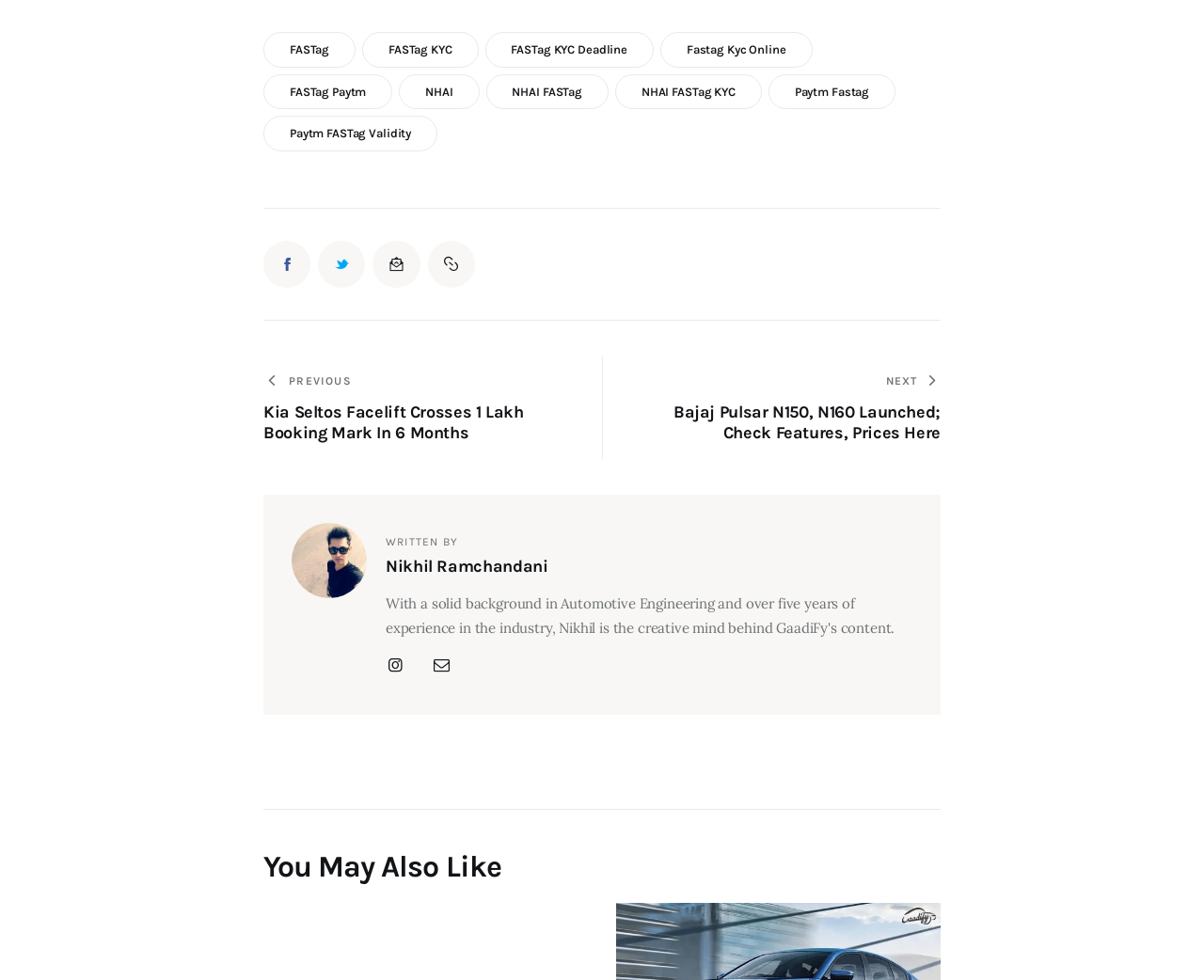Find the bounding box coordinates for the area that should be clicked to accomplish the instruction: "Click on FASTag link".

[0.219, 0.033, 0.295, 0.069]